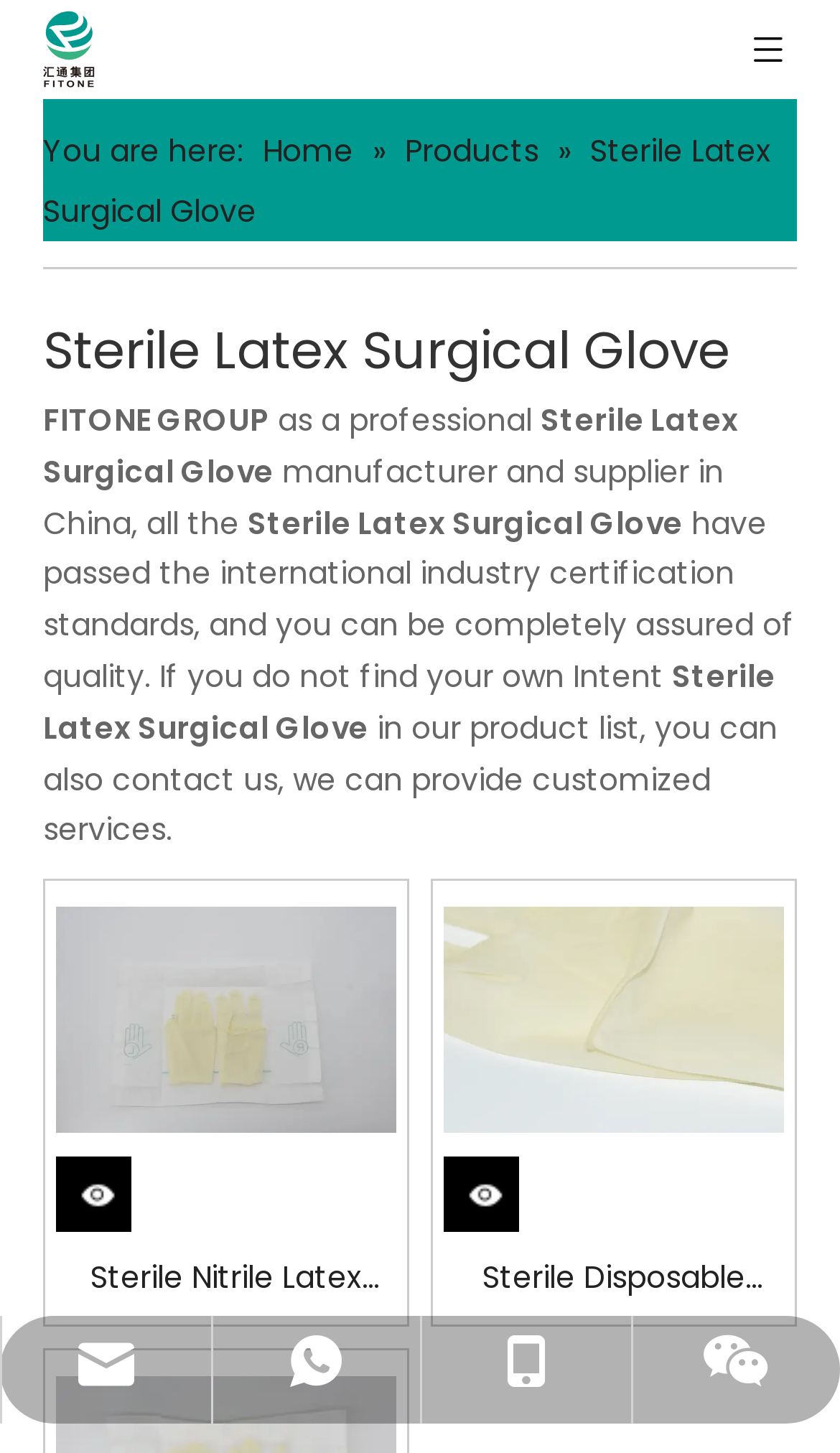For the element described, predict the bounding box coordinates as (top-left x, top-left y, bottom-right x, bottom-right y). All values should be between 0 and 1. Element description: Rose

None